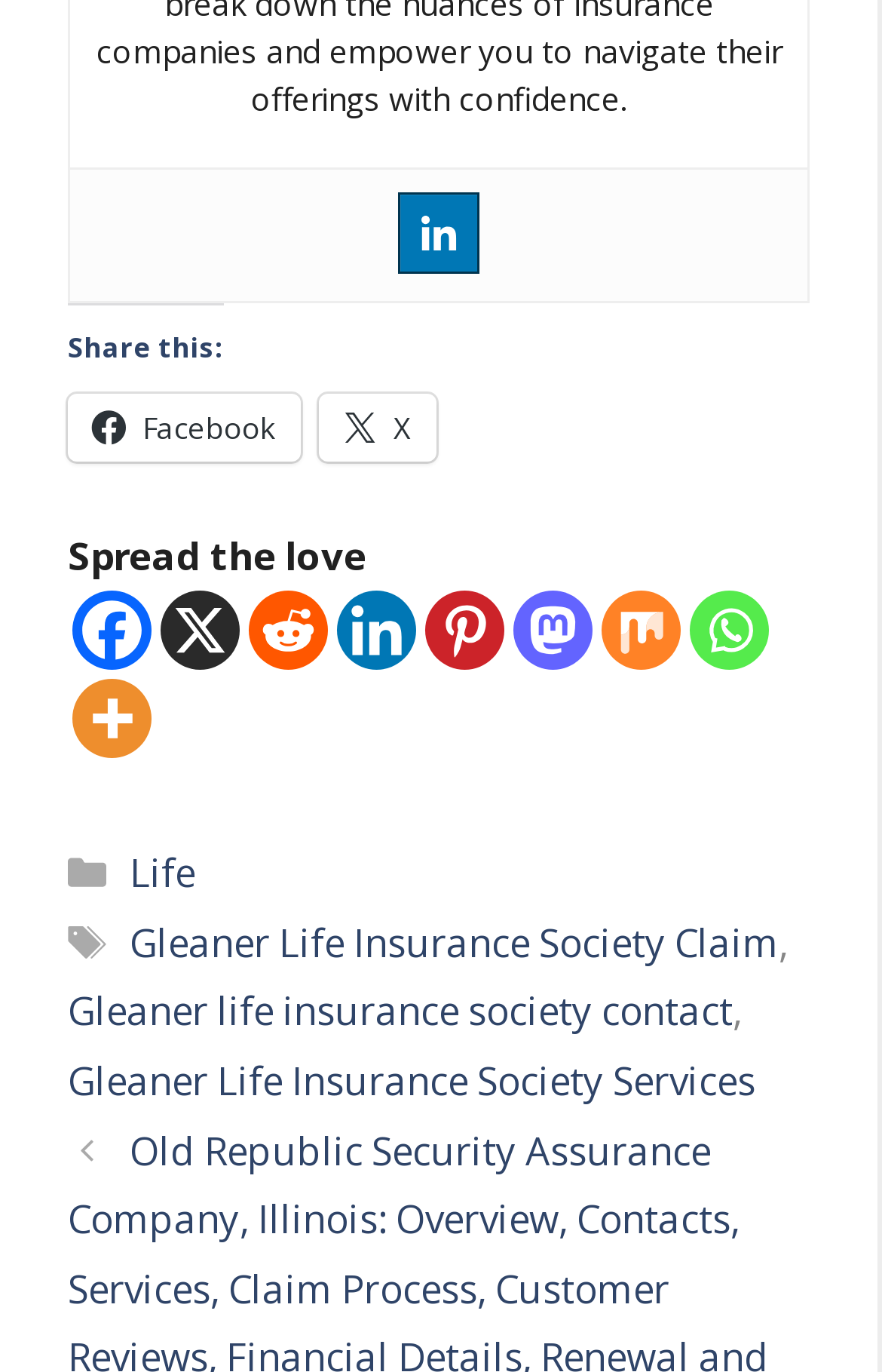How many social media platforms are available for sharing?
Using the image, answer in one word or phrase.

9